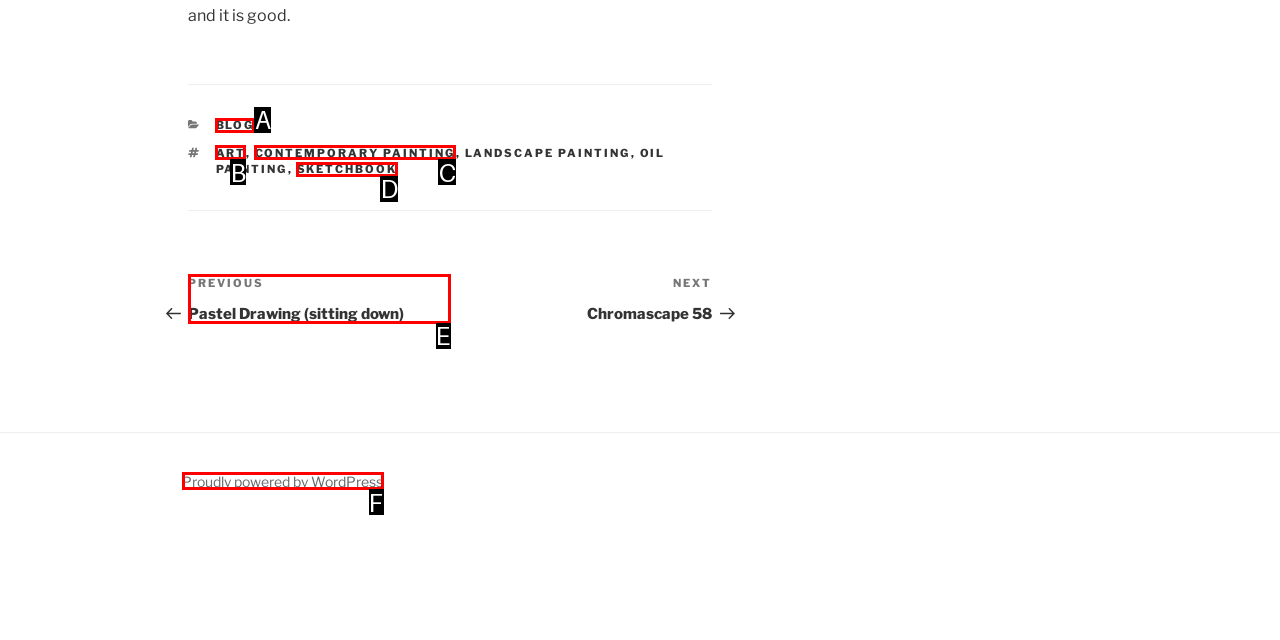Match the description to the correct option: sketchbook
Provide the letter of the matching option directly.

D